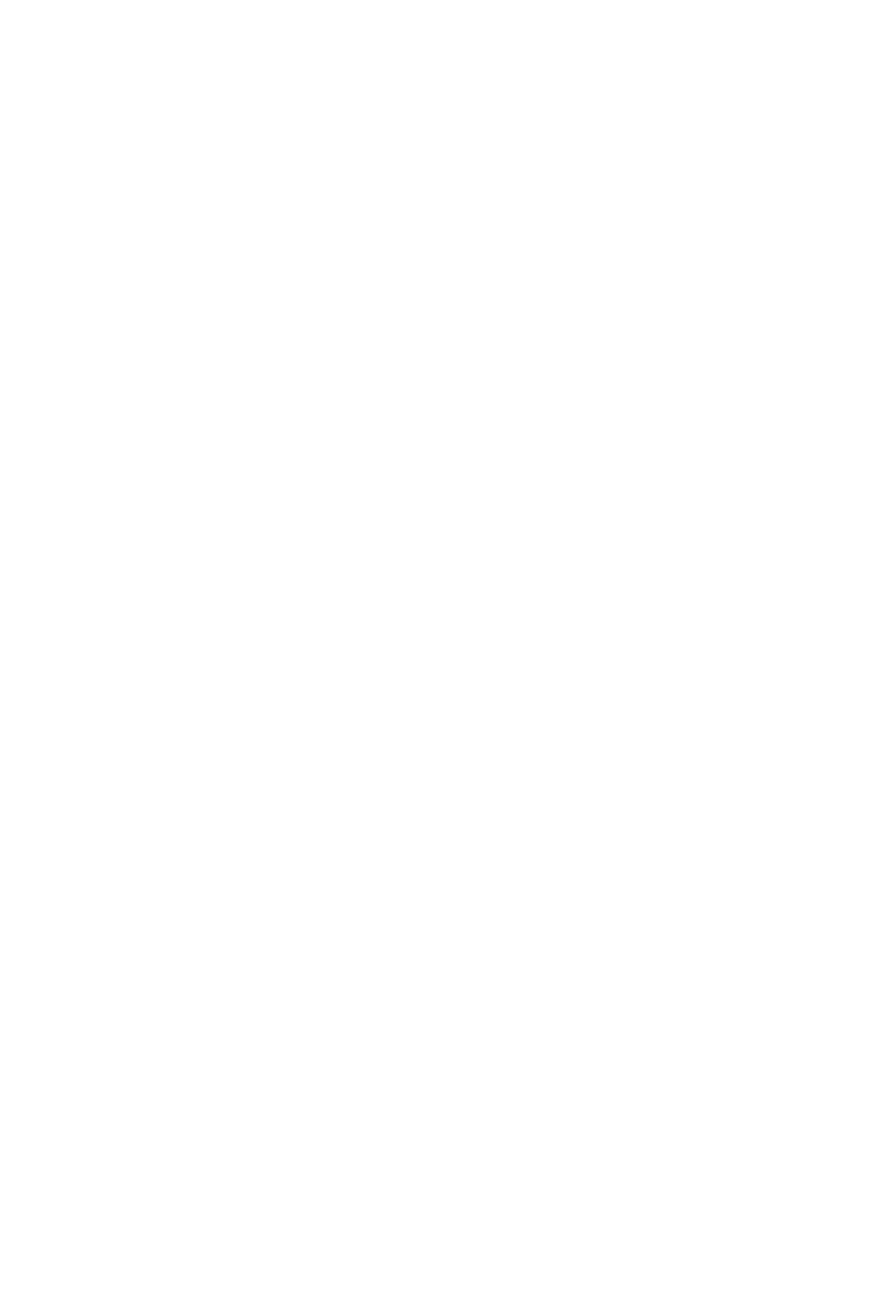Respond with a single word or phrase for the following question: 
How many list markers are there in the webpage?

5